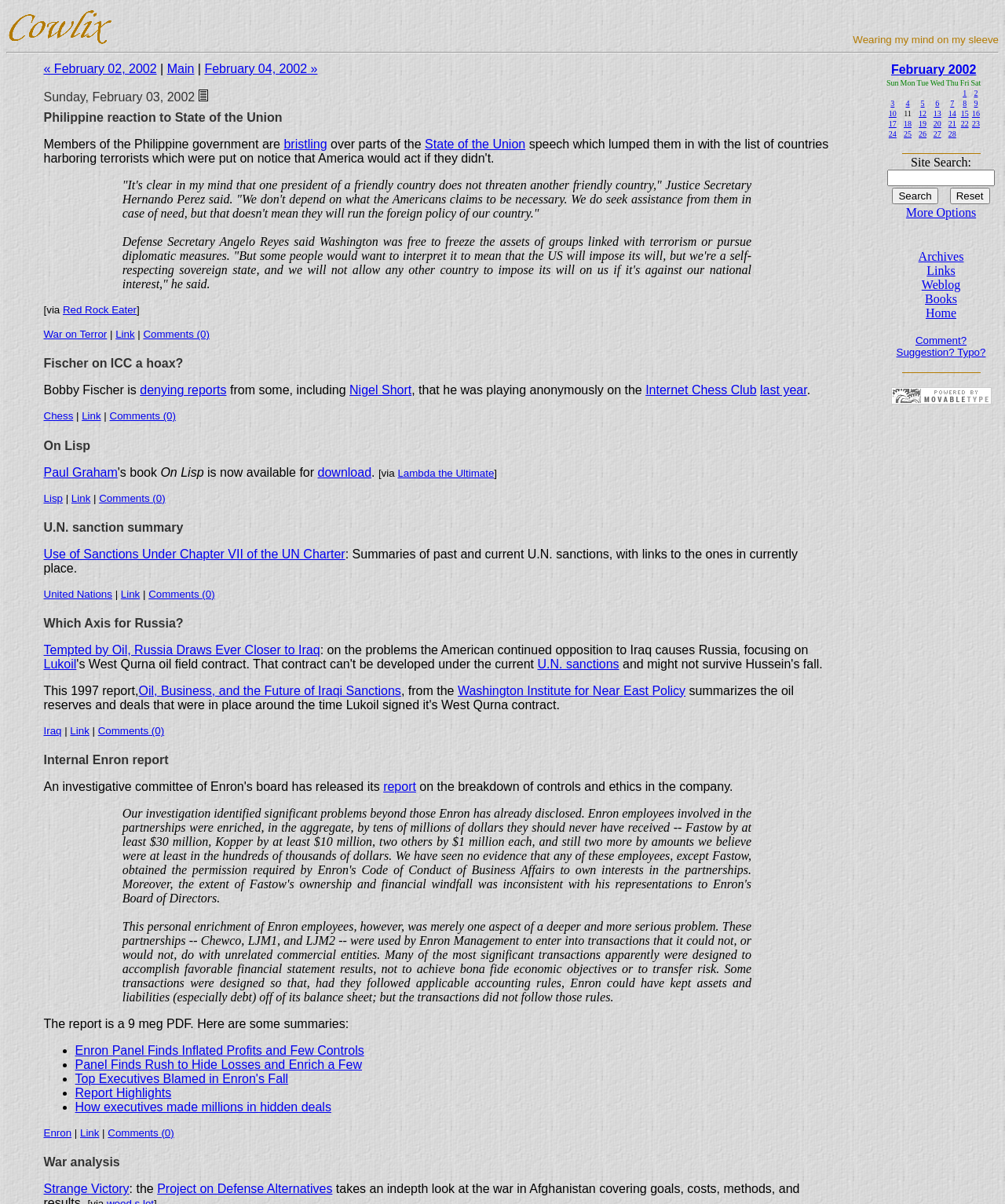Please identify the bounding box coordinates of the element that needs to be clicked to execute the following command: "Read the 'Philippine reaction to State of the Union' article". Provide the bounding box using four float numbers between 0 and 1, formatted as [left, top, right, bottom].

[0.043, 0.092, 0.281, 0.103]